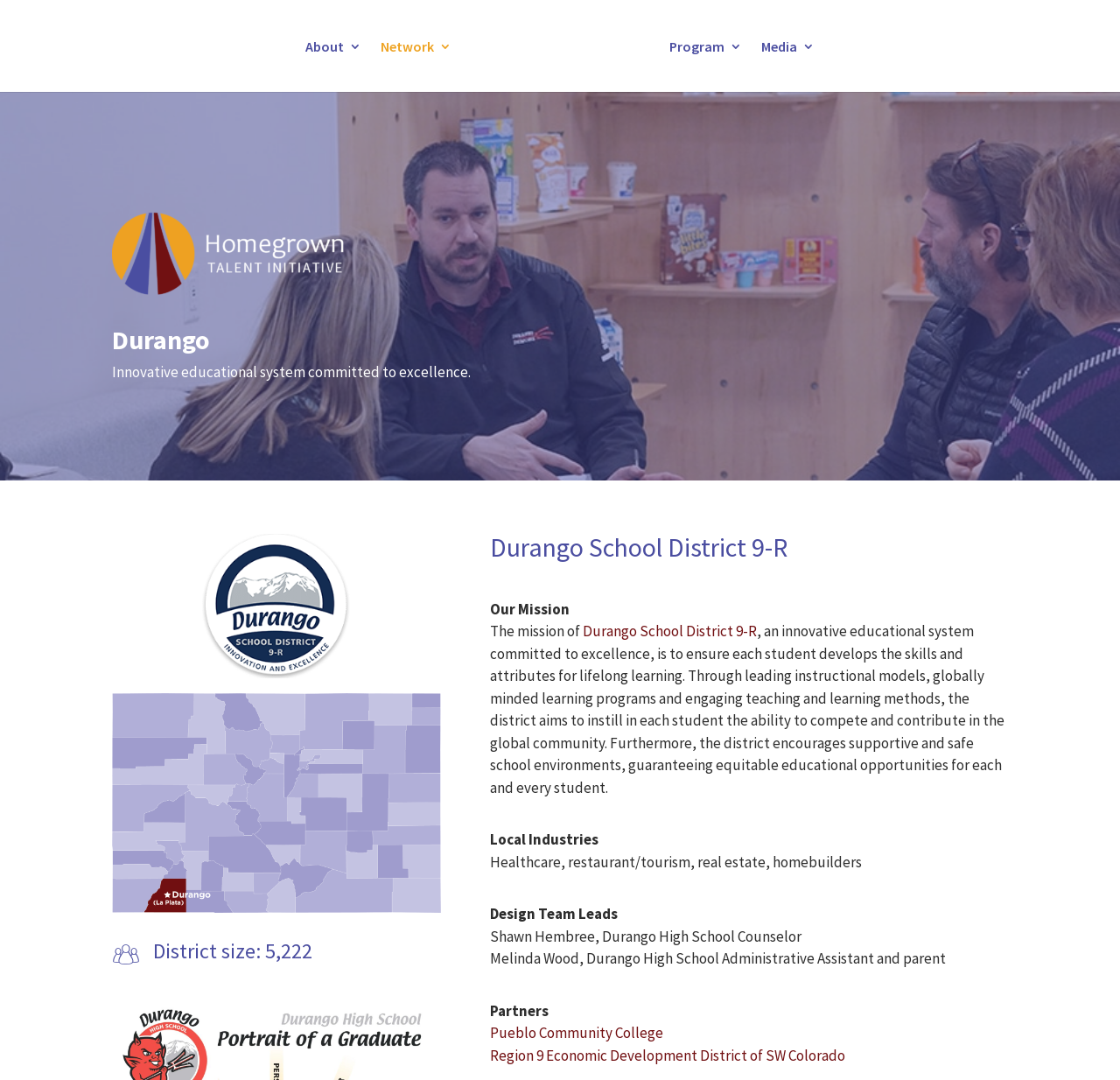Please identify the bounding box coordinates of the element that needs to be clicked to execute the following command: "Click on About". Provide the bounding box using four float numbers between 0 and 1, formatted as [left, top, right, bottom].

[0.273, 0.035, 0.307, 0.051]